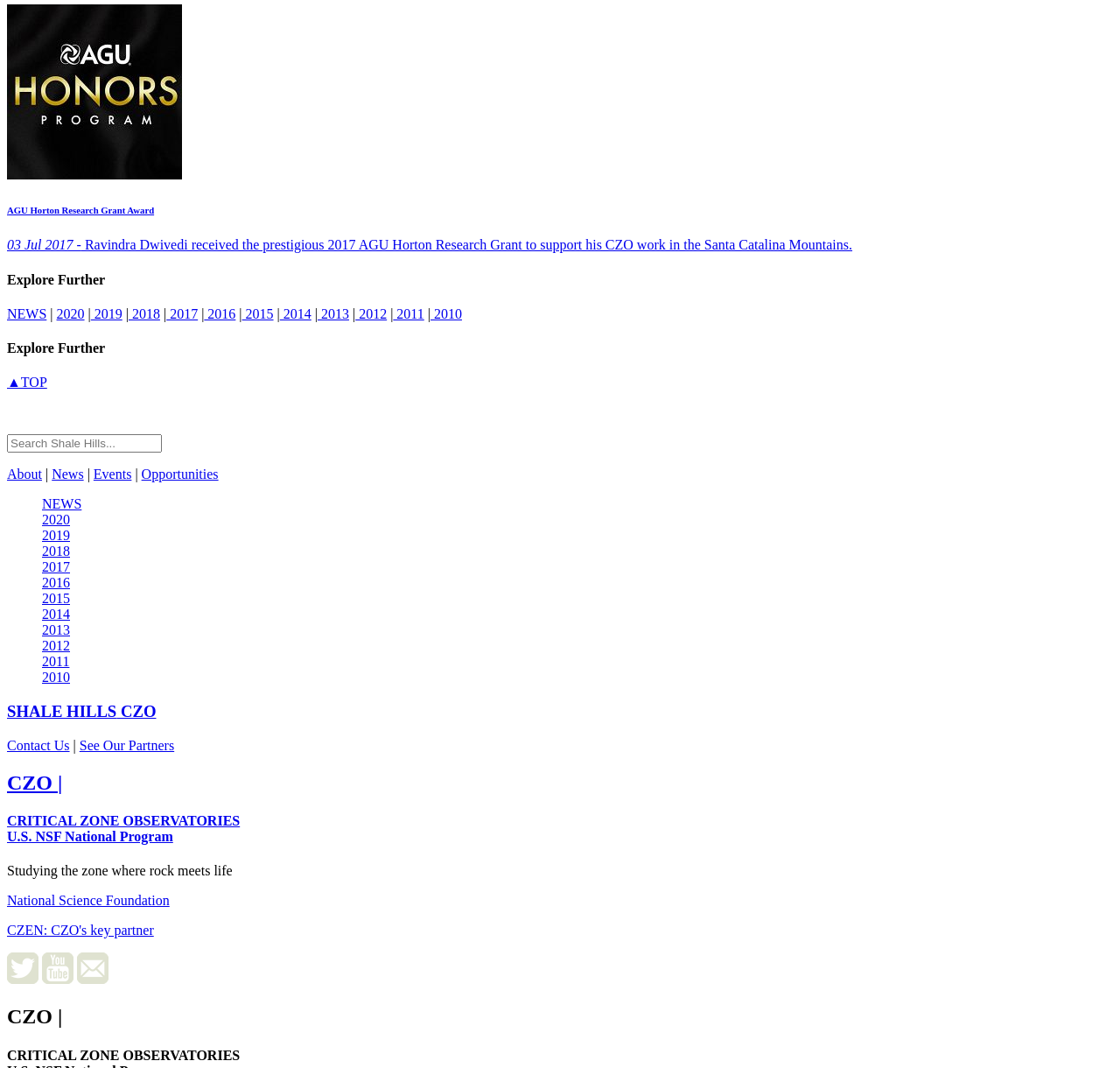What is the name of the national program?
Answer the question with a thorough and detailed explanation.

The answer can be found in the link element with the text 'CZO | CRITICAL ZONE OBSERVATORIES U.S. NSF National Program'.